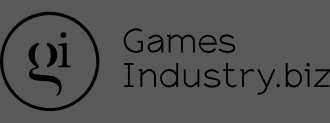What is the focus of the multimedia platform?
Using the image provided, answer with just one word or phrase.

Gaming industry